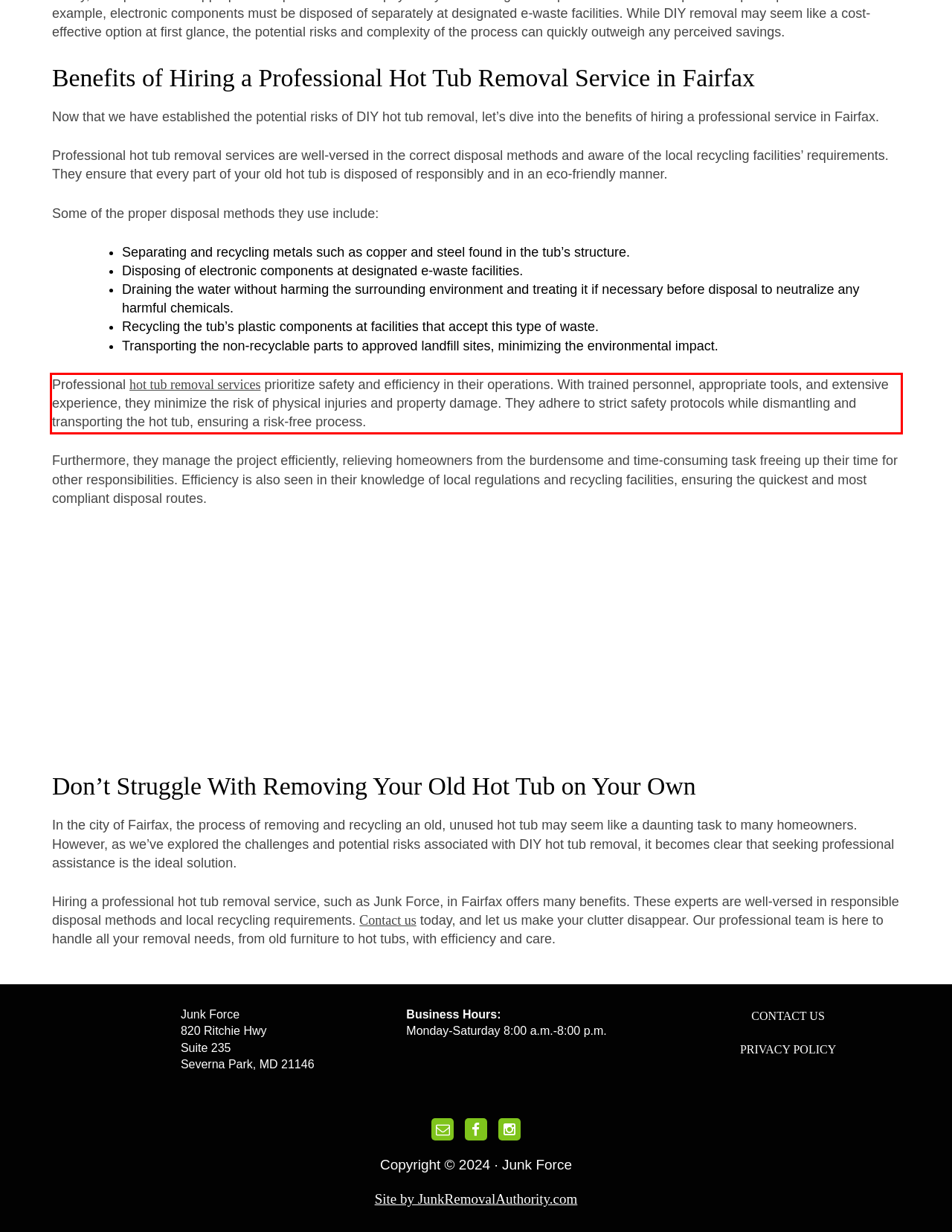You have a screenshot of a webpage with a UI element highlighted by a red bounding box. Use OCR to obtain the text within this highlighted area.

Professional hot tub removal services prioritize safety and efficiency in their operations. With trained personnel, appropriate tools, and extensive experience, they minimize the risk of physical injuries and property damage. They adhere to strict safety protocols while dismantling and transporting the hot tub, ensuring a risk-free process.